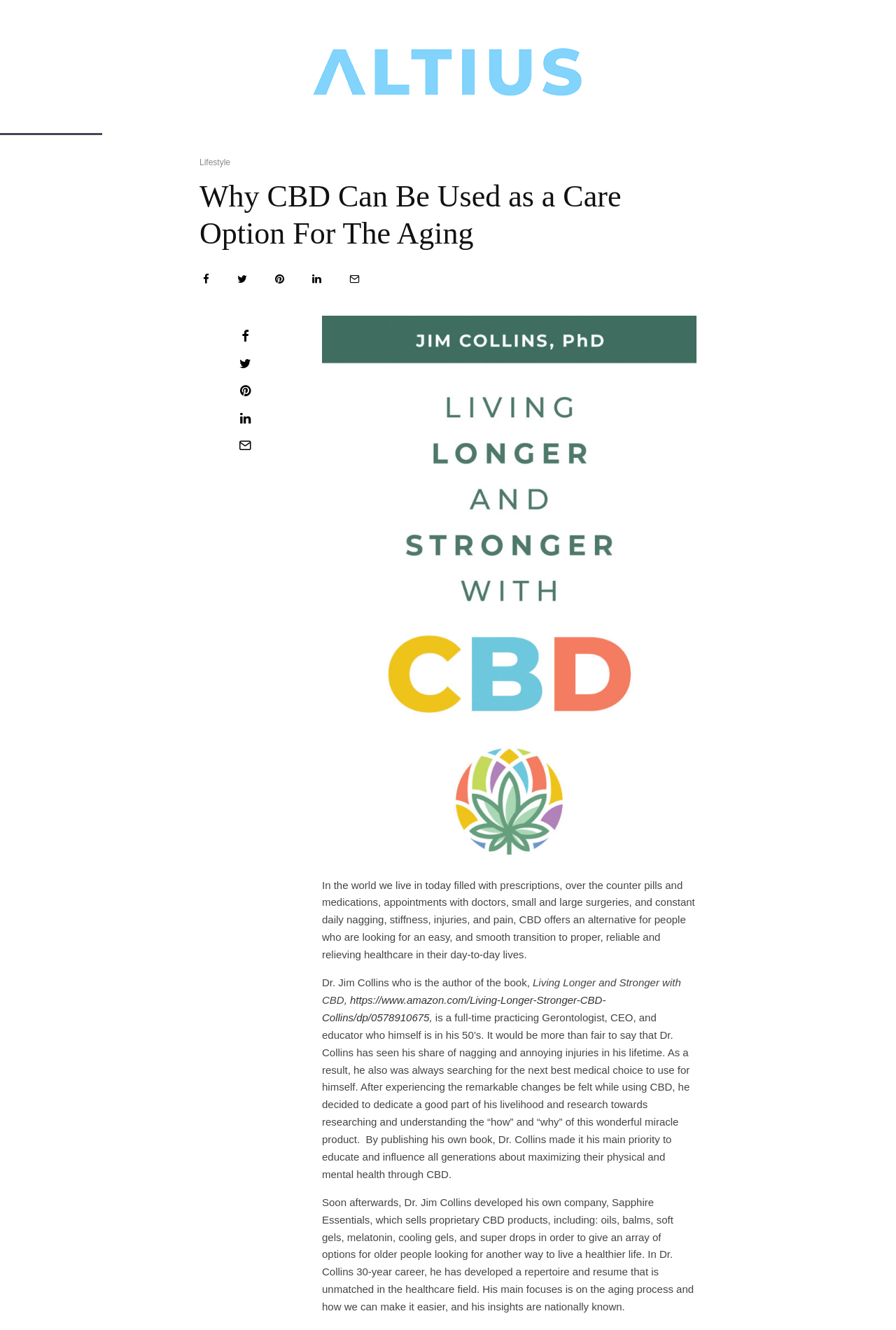Given the element description "Lifestyle" in the screenshot, predict the bounding box coordinates of that UI element.

[0.223, 0.117, 0.257, 0.128]